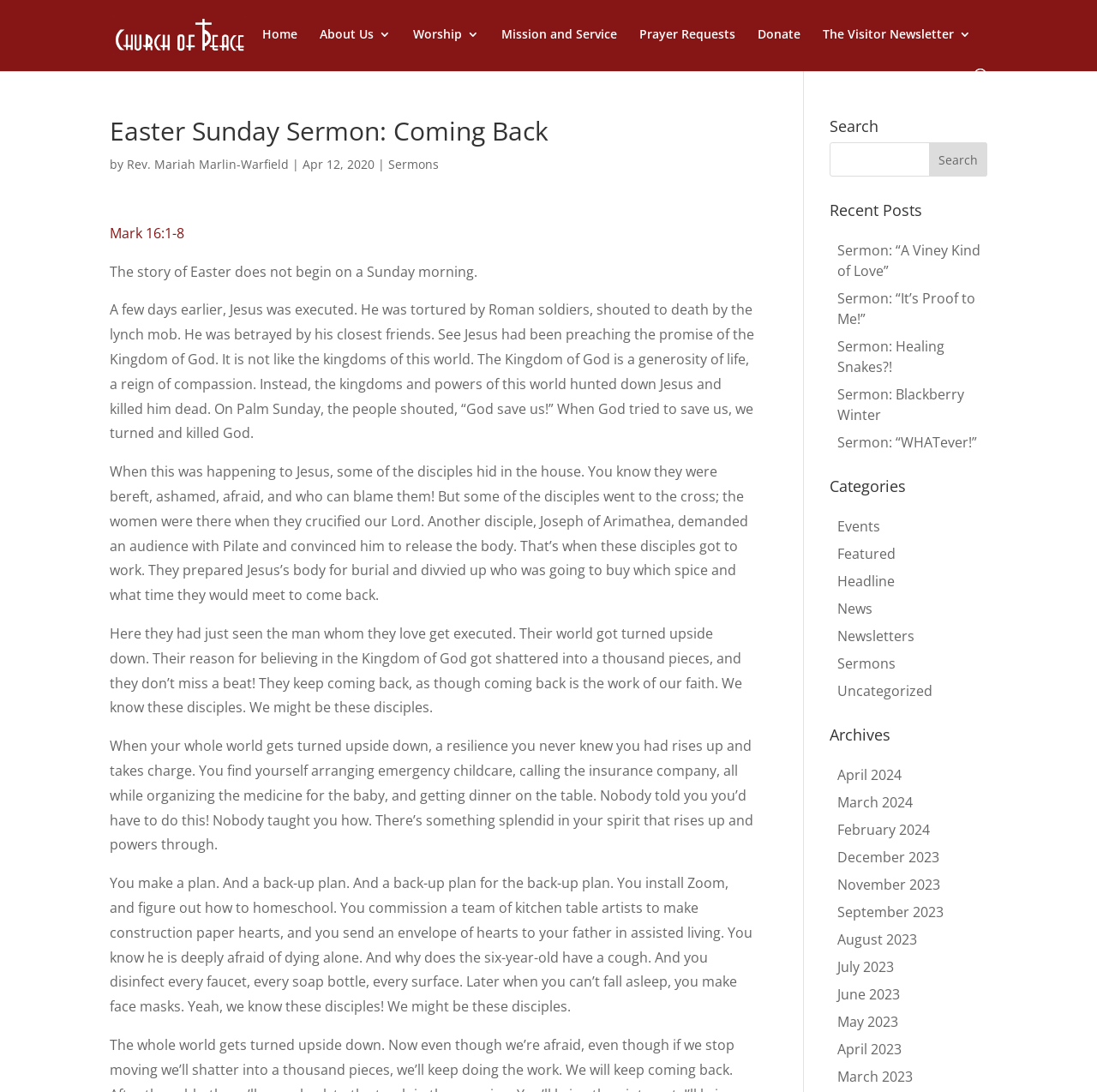Locate the headline of the webpage and generate its content.

Easter Sunday Sermon: Coming Back